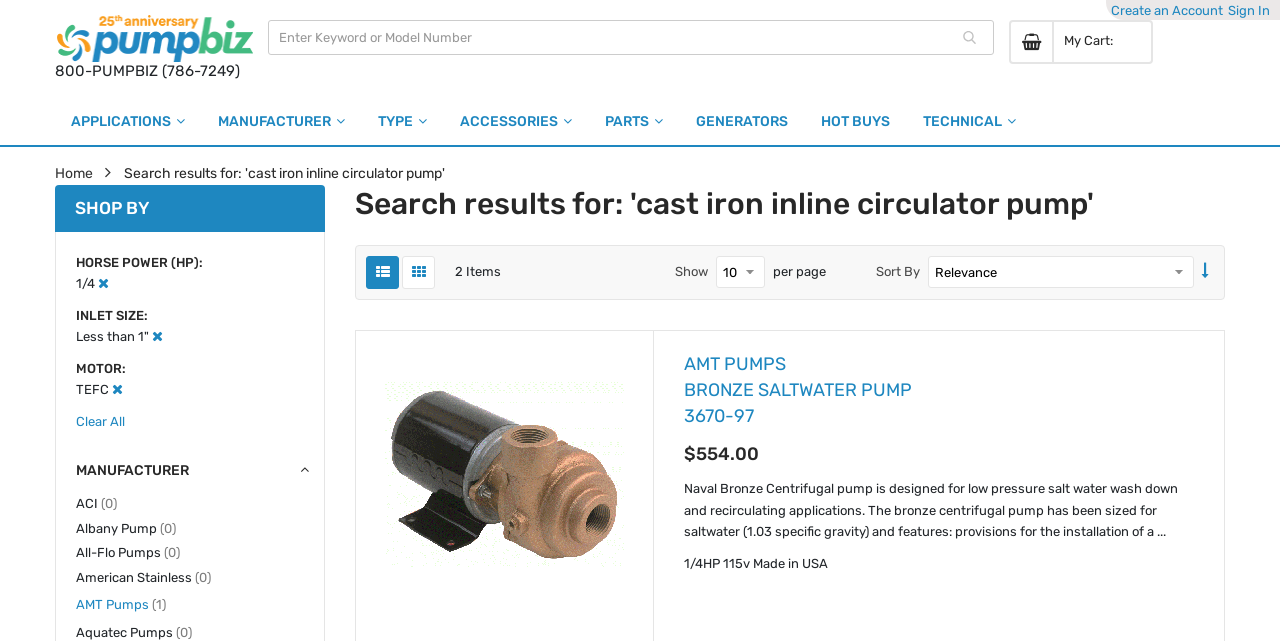Find and specify the bounding box coordinates that correspond to the clickable region for the instruction: "View the home page".

[0.043, 0.023, 0.198, 0.096]